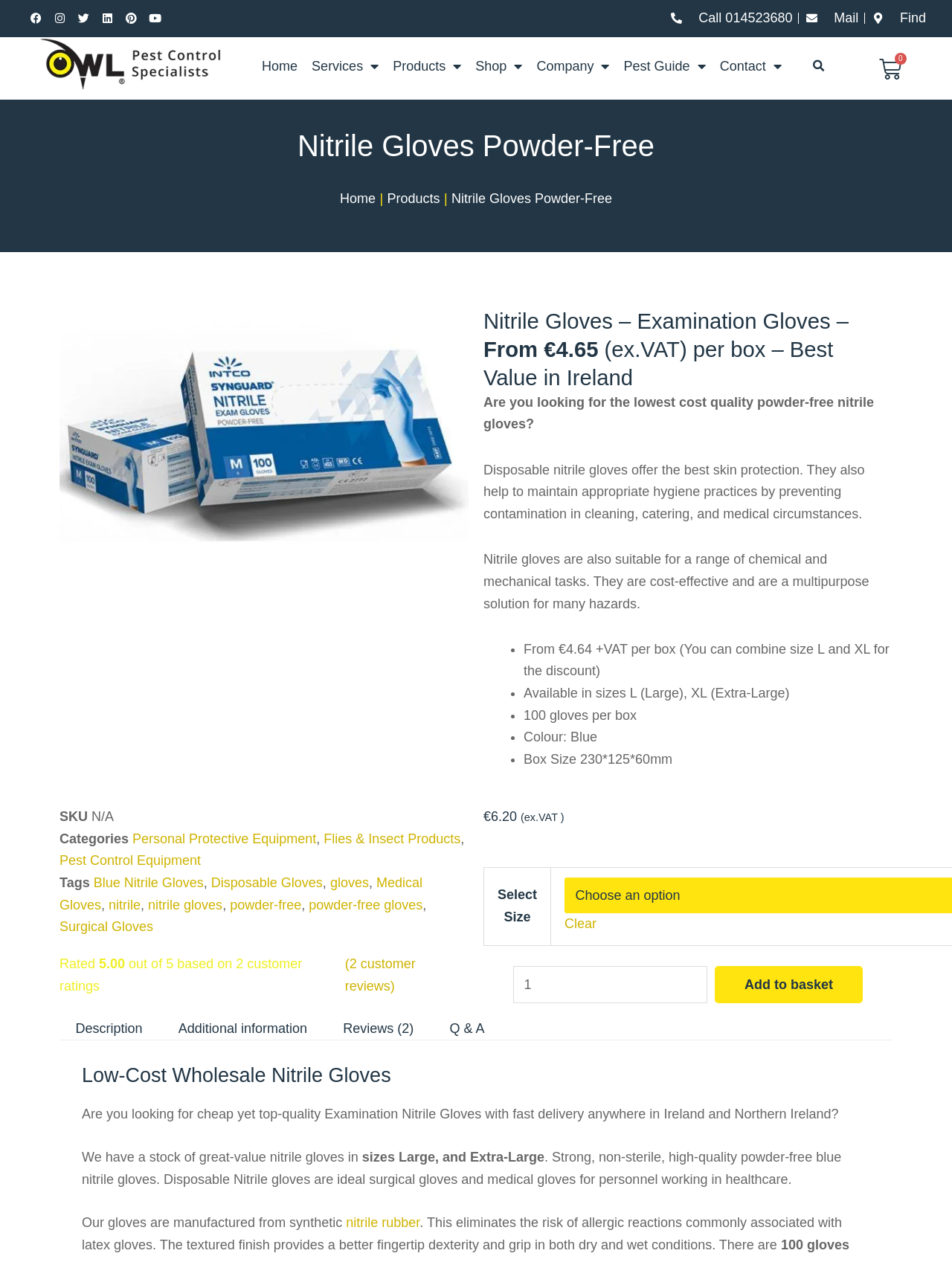Find the bounding box coordinates for the area you need to click to carry out the instruction: "Add to basket". The coordinates should be four float numbers between 0 and 1, indicated as [left, top, right, bottom].

[0.751, 0.765, 0.906, 0.795]